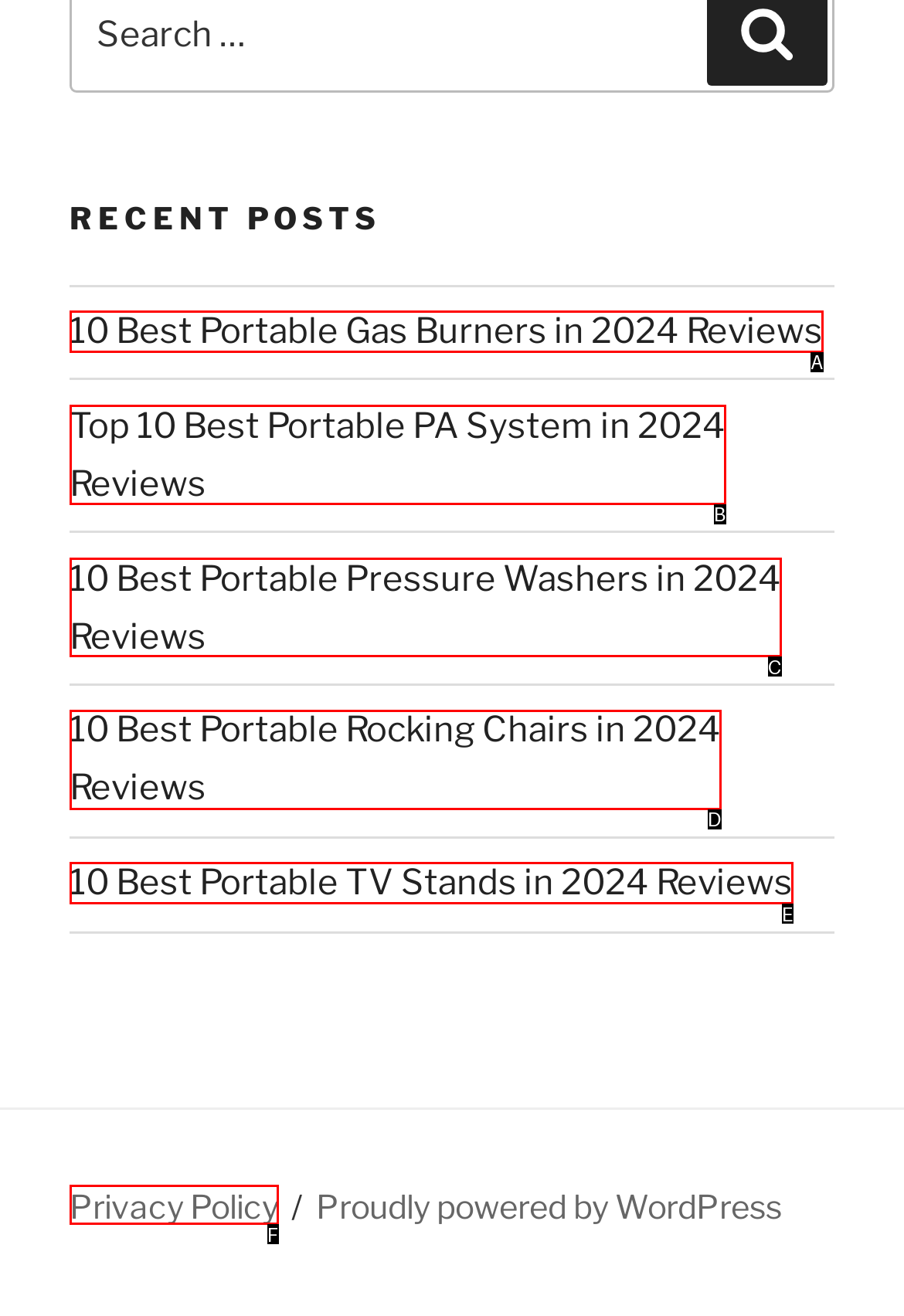From the provided options, pick the HTML element that matches the description: Privacy Policy. Respond with the letter corresponding to your choice.

F